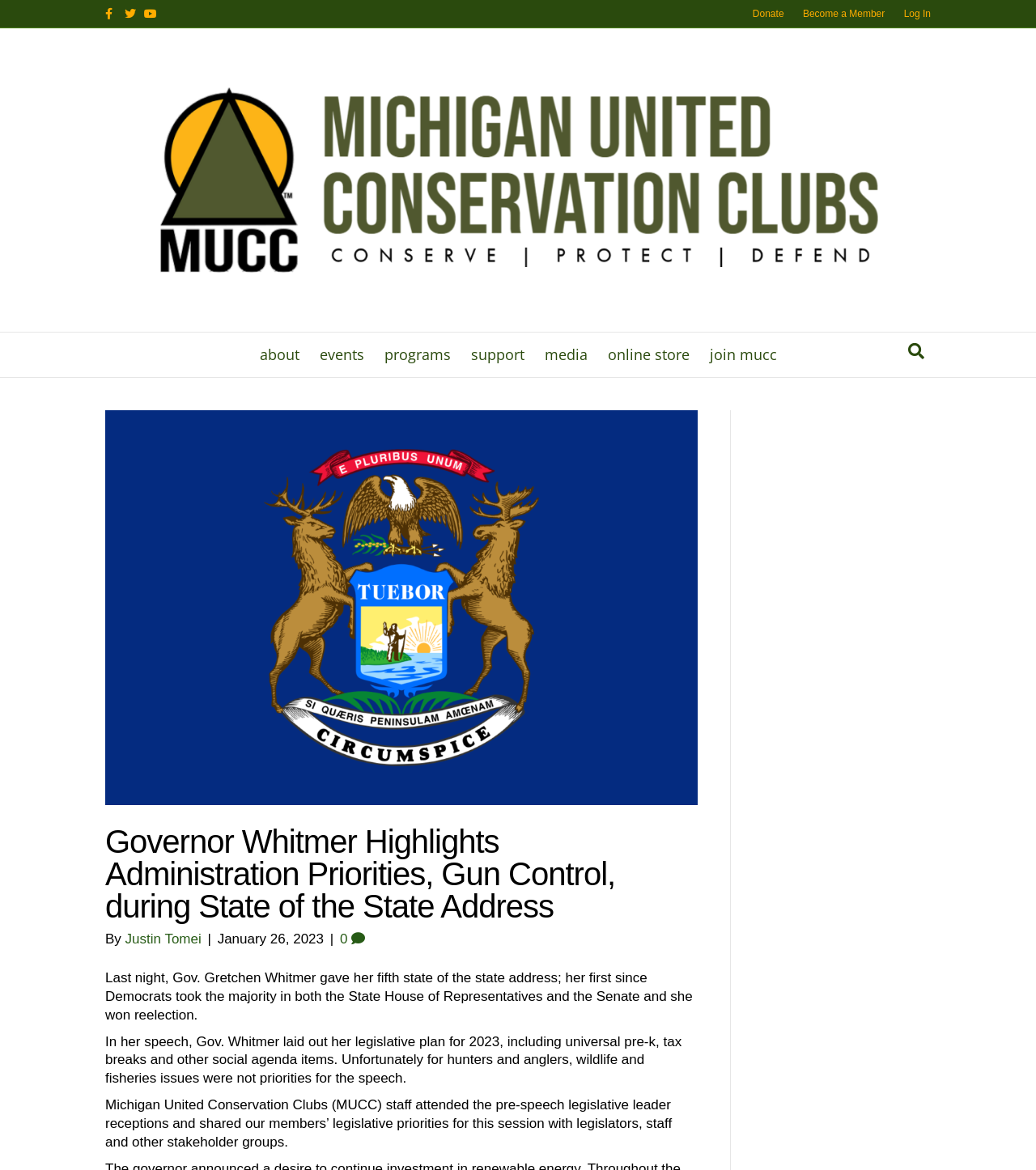What is the name of the organization?
Refer to the image and give a detailed response to the question.

I found the answer by looking at the top-left corner of the webpage, where the organization's logo and name are displayed. The name 'Michigan United Conservation Clubs' is also mentioned in the text content of the webpage.